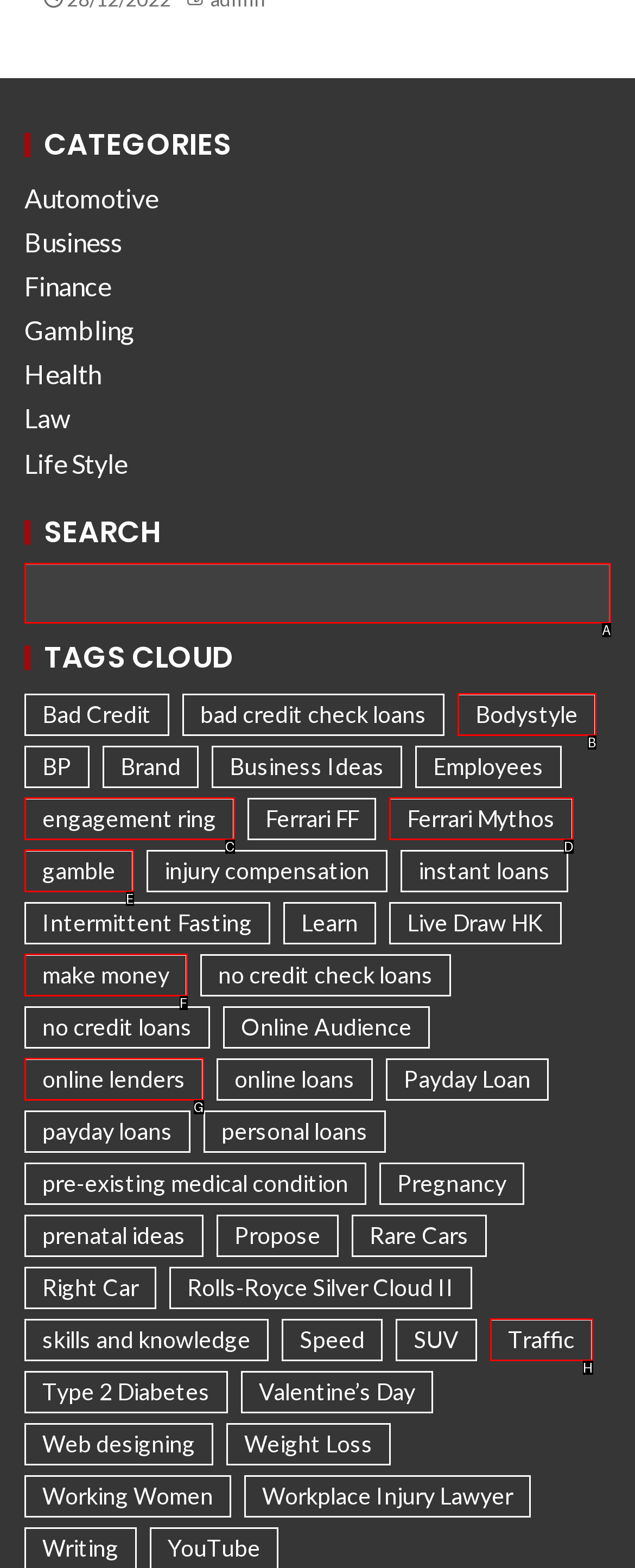From the provided choices, determine which option matches the description: gamble. Respond with the letter of the correct choice directly.

E